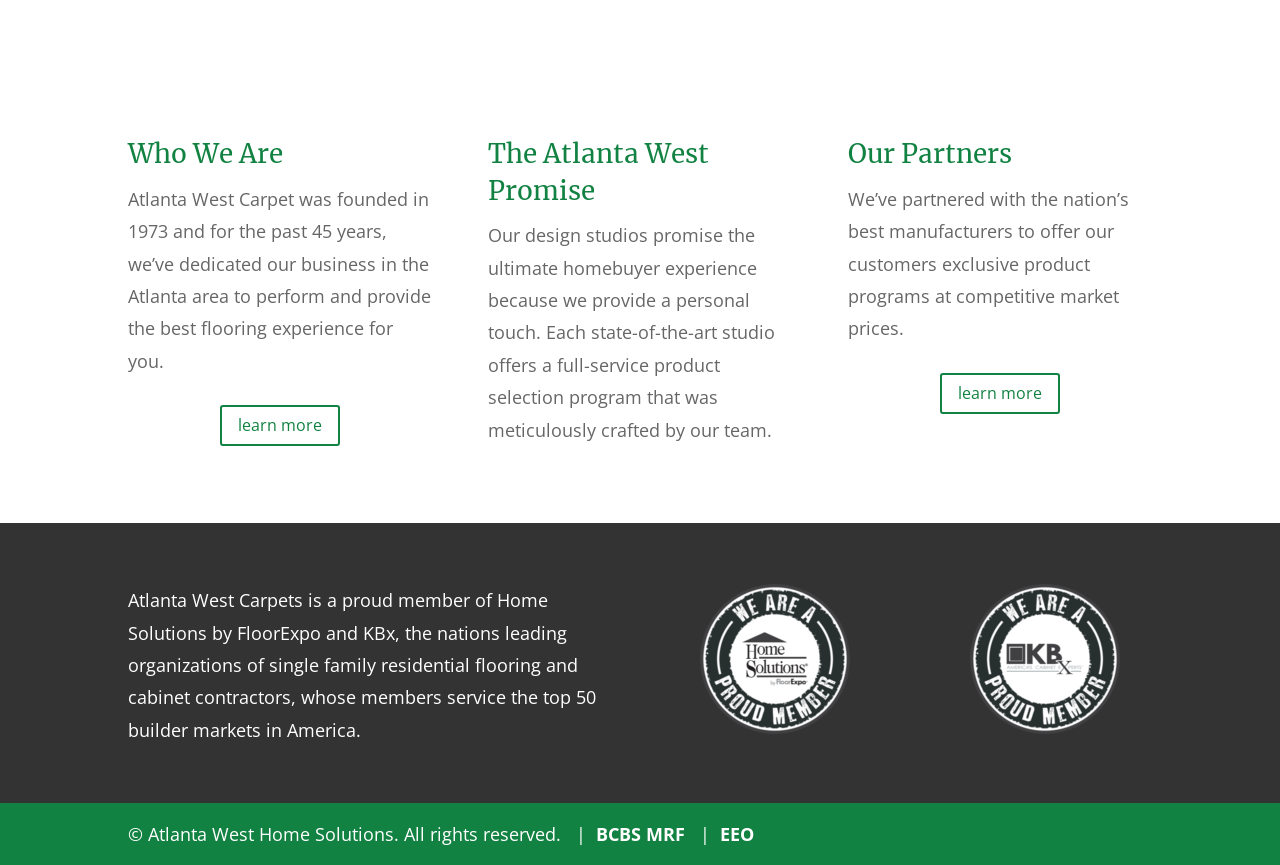Pinpoint the bounding box coordinates of the clickable element needed to complete the instruction: "Explore Our Partners". The coordinates should be provided as four float numbers between 0 and 1: [left, top, right, bottom].

[0.663, 0.158, 0.9, 0.211]